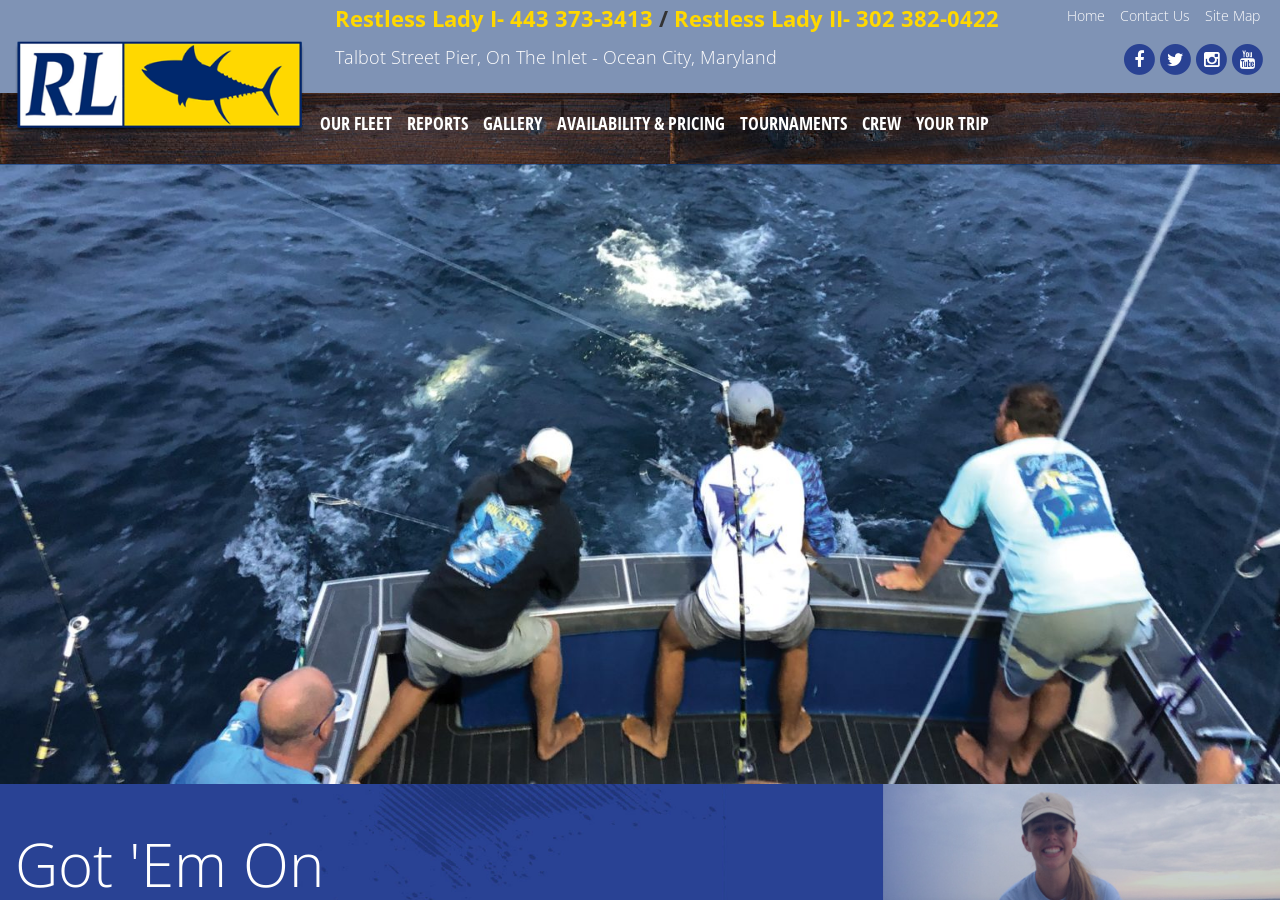Please mark the bounding box coordinates of the area that should be clicked to carry out the instruction: "Read more about 'Do we want our dreams… or His will?'".

None